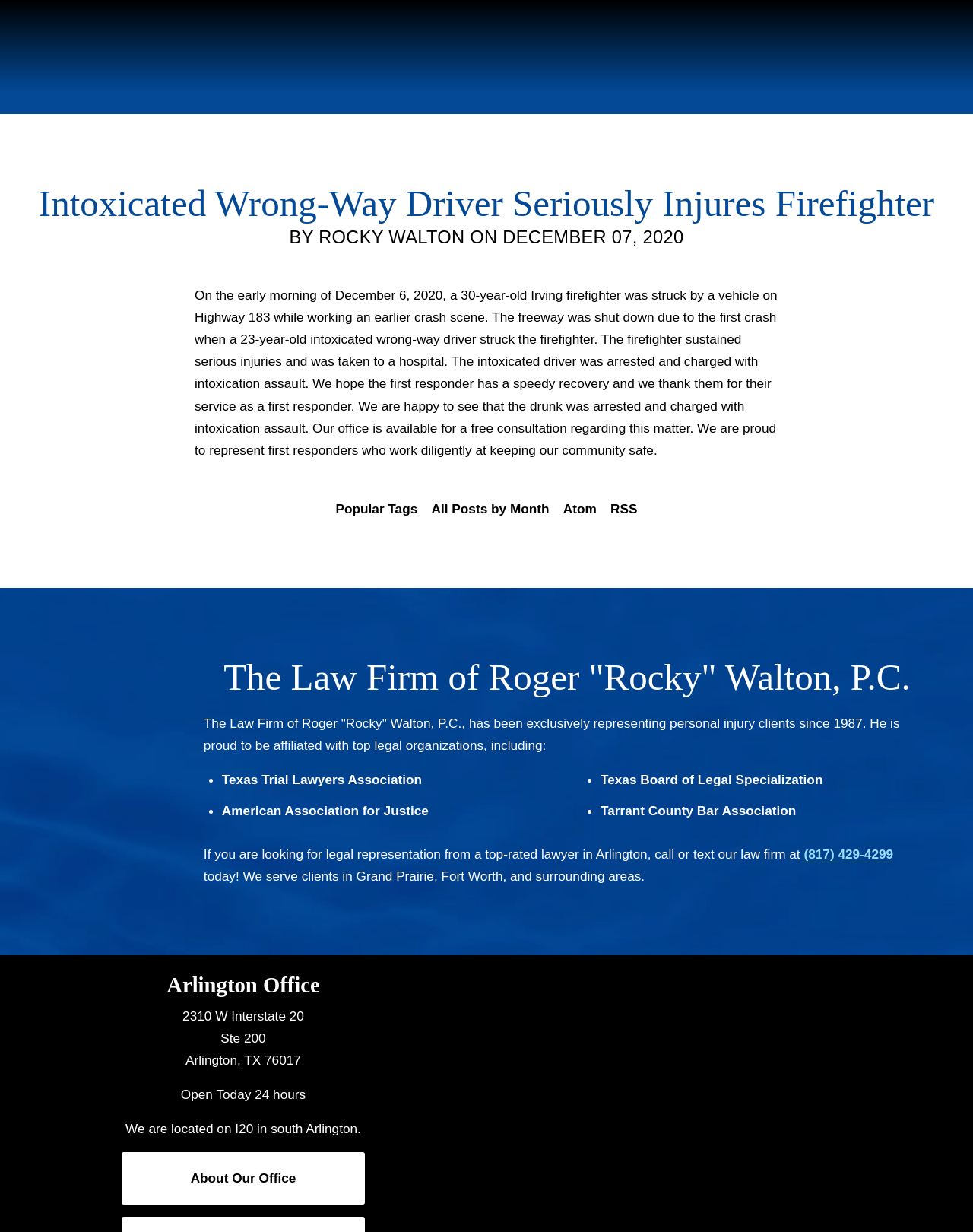What is the name of the lawyer?
Could you please answer the question thoroughly and with as much detail as possible?

I found the answer by looking at the image caption, which says 'Roger 'Rocky' Walton'.